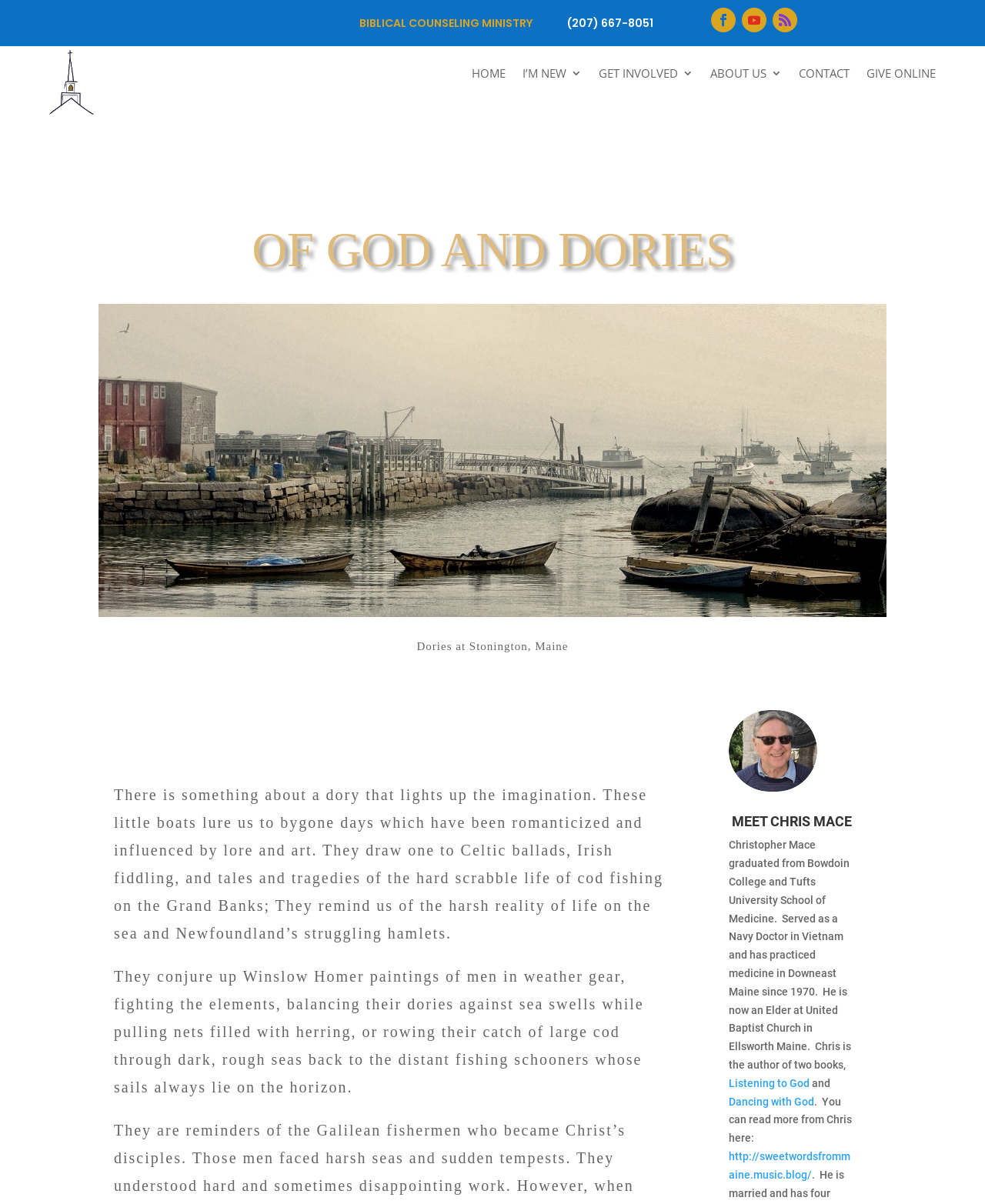Using the element description: "Listening to God", determine the bounding box coordinates for the specified UI element. The coordinates should be four float numbers between 0 and 1, [left, top, right, bottom].

[0.74, 0.894, 0.822, 0.905]